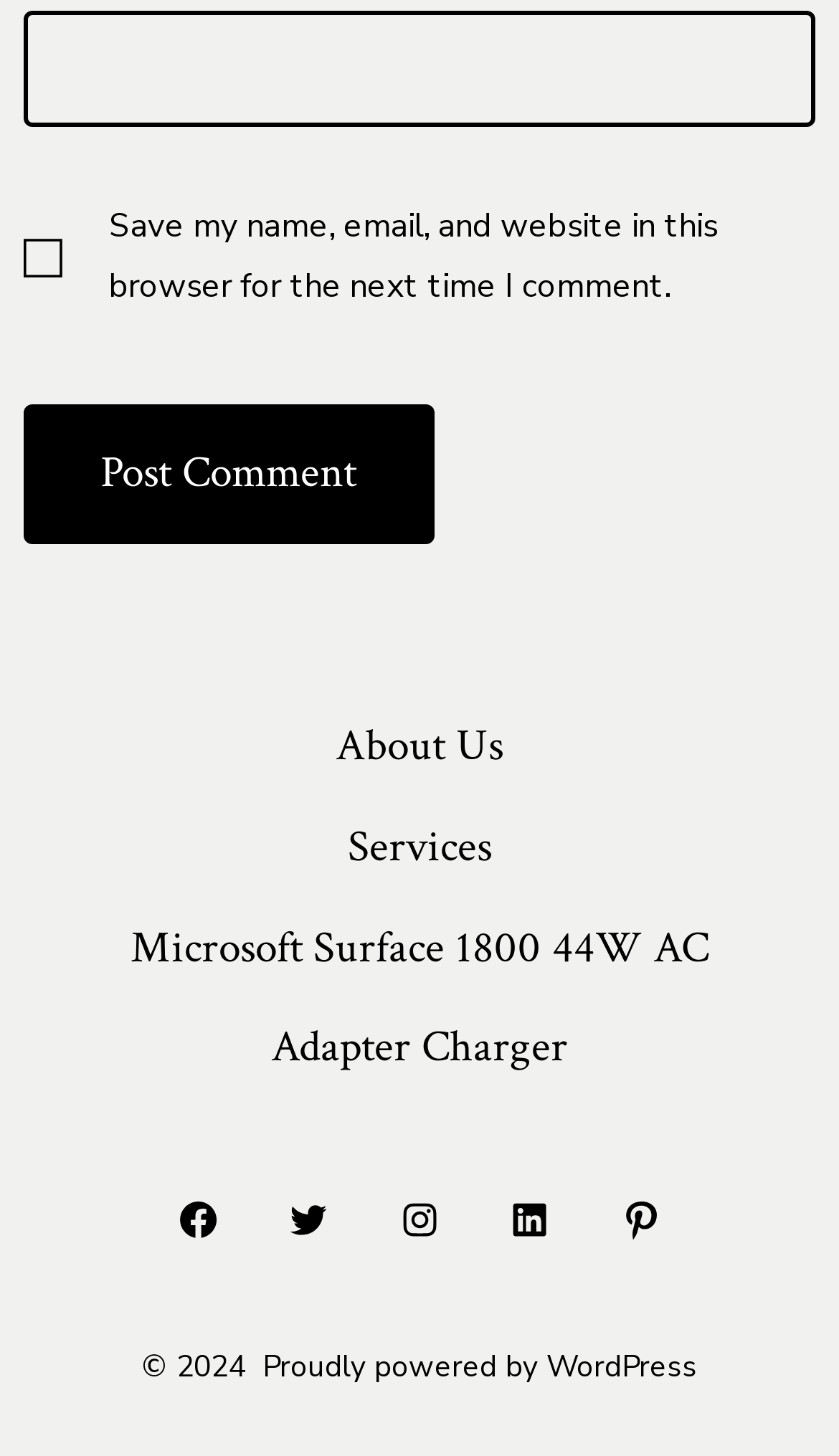Find the bounding box coordinates for the area that must be clicked to perform this action: "Enter website".

[0.027, 0.008, 0.973, 0.088]